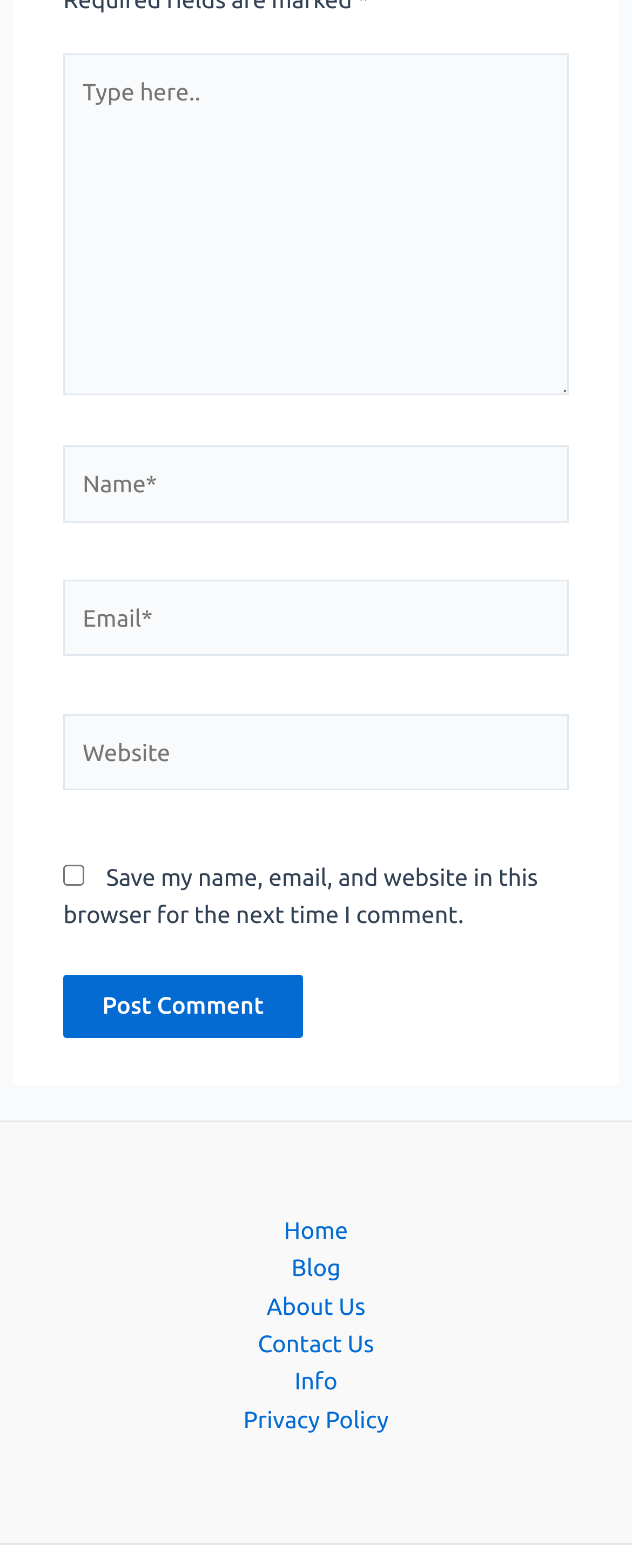Respond to the question below with a concise word or phrase:
How many required fields are there?

3